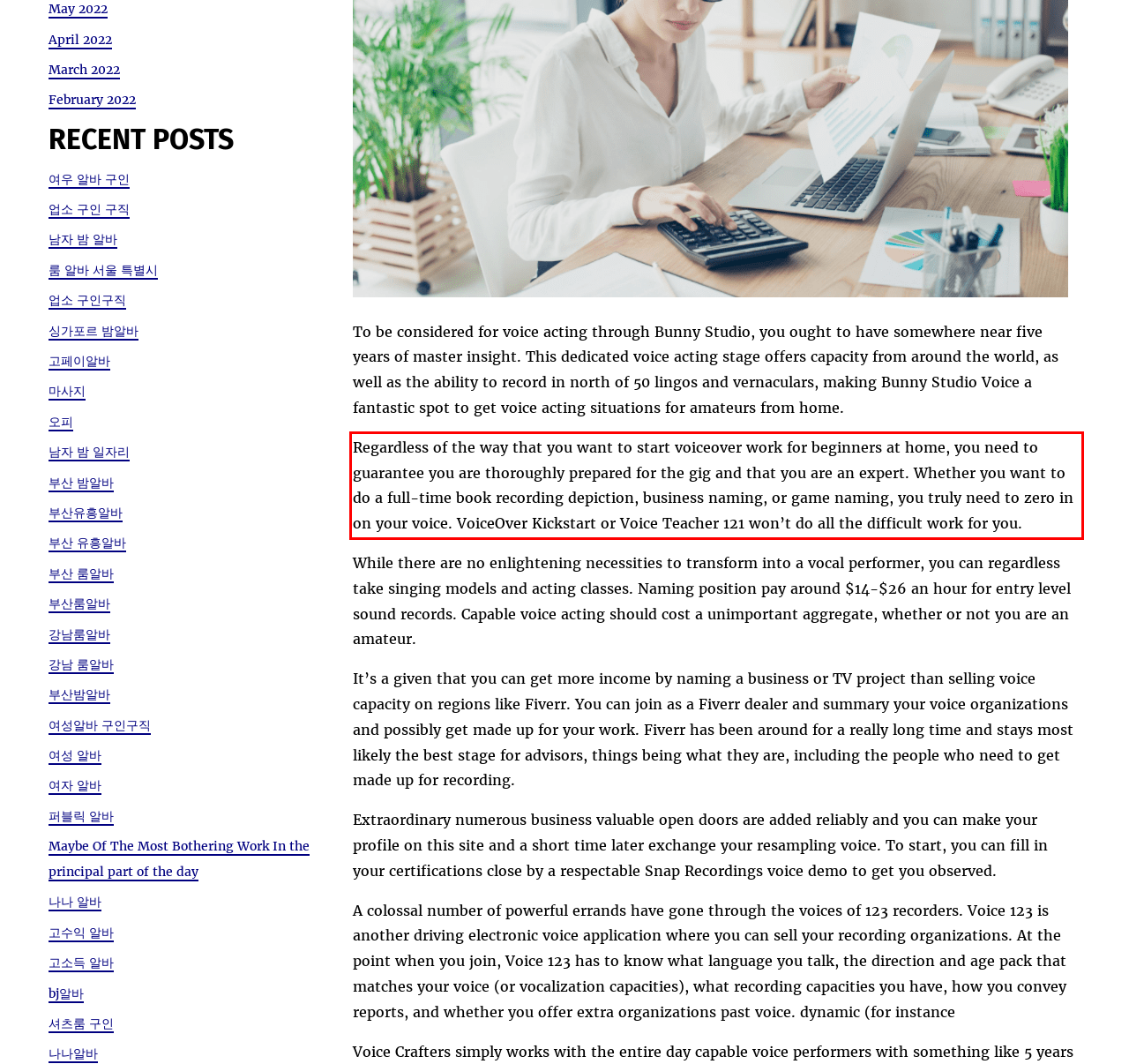Observe the screenshot of the webpage that includes a red rectangle bounding box. Conduct OCR on the content inside this red bounding box and generate the text.

Regardless of the way that you want to start voiceover work for beginners at home, you need to guarantee you are thoroughly prepared for the gig and that you are an expert. Whether you want to do a full-time book recording depiction, business naming, or game naming, you truly need to zero in on your voice. VoiceOver Kickstart or Voice Teacher 121 won’t do all the difficult work for you.